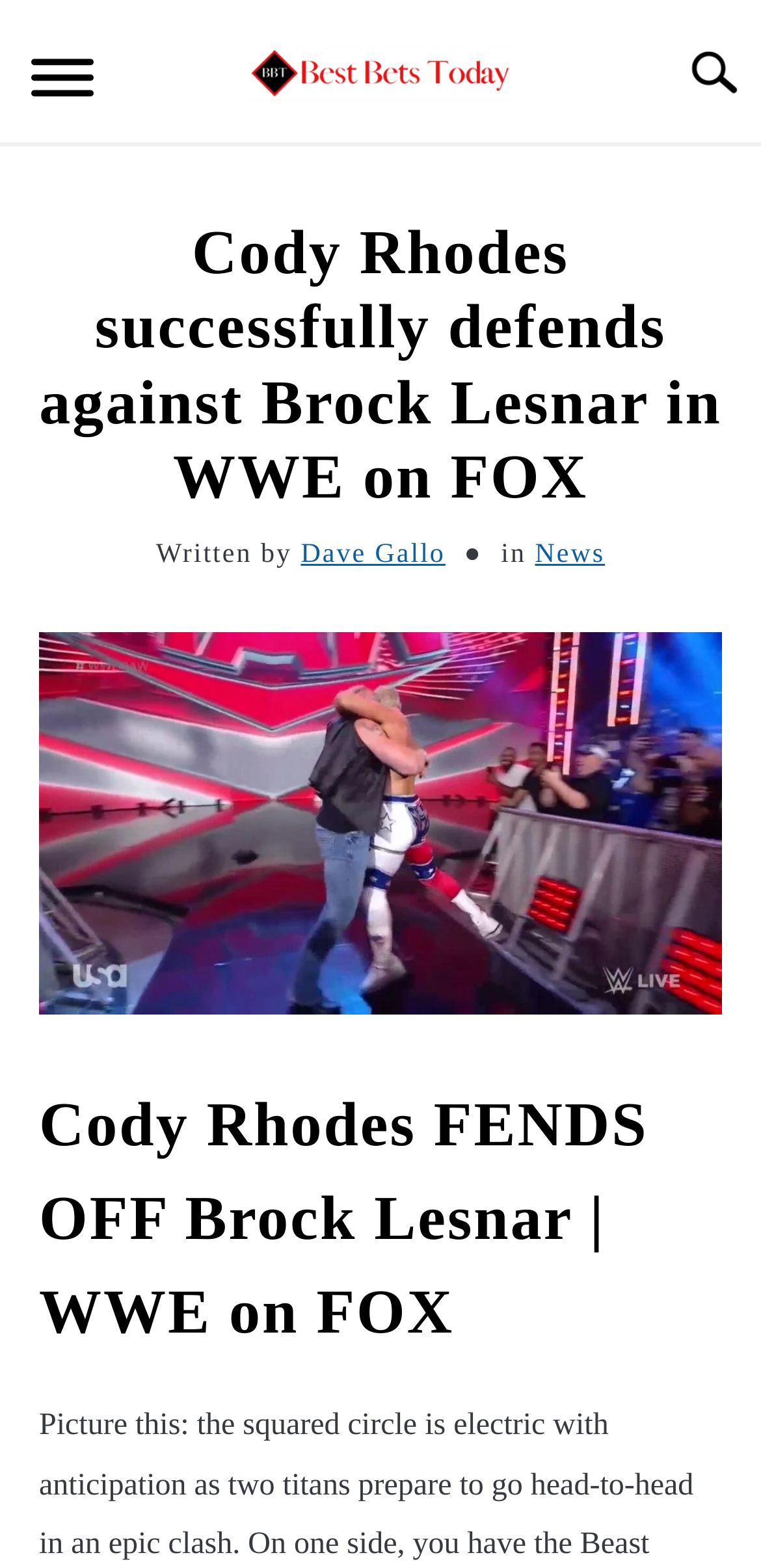How many headings are on the page?
Refer to the image and give a detailed answer to the query.

I counted the number of heading elements on the page, which are 'Cody Rhodes successfully defends against Brock Lesnar in WWE on FOX' and 'Cody Rhodes FENDS OFF Brock Lesnar | WWE on FOX', totaling 2 headings.